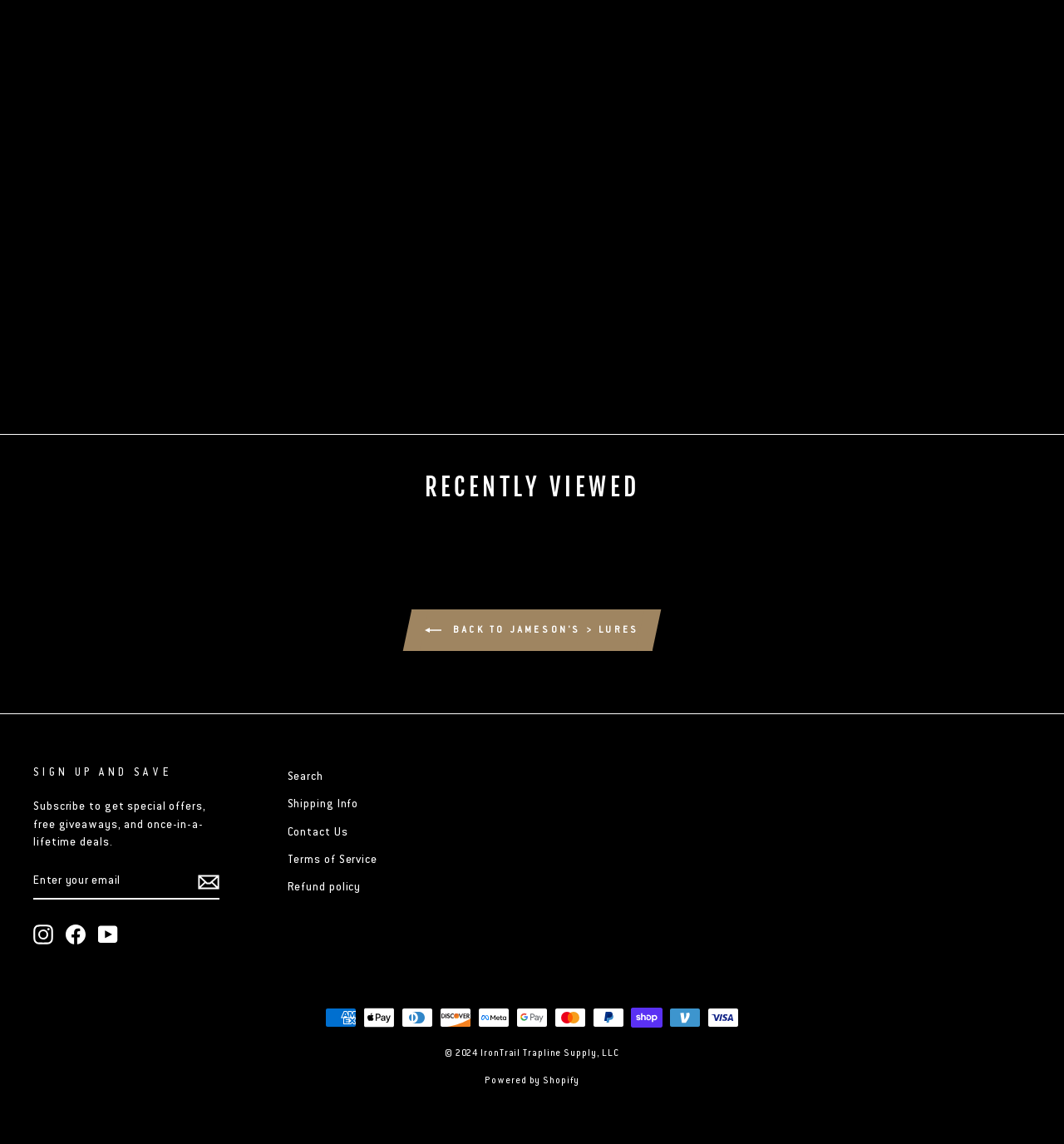Please provide a detailed answer to the question below by examining the image:
What is the purpose of the textbox?

The textbox has a label 'ENTER YOUR EMAIL' and is located next to a 'SUBSCRIBE' button, suggesting that the purpose of the textbox is to enter an email address to subscribe to a newsletter or promotional emails.